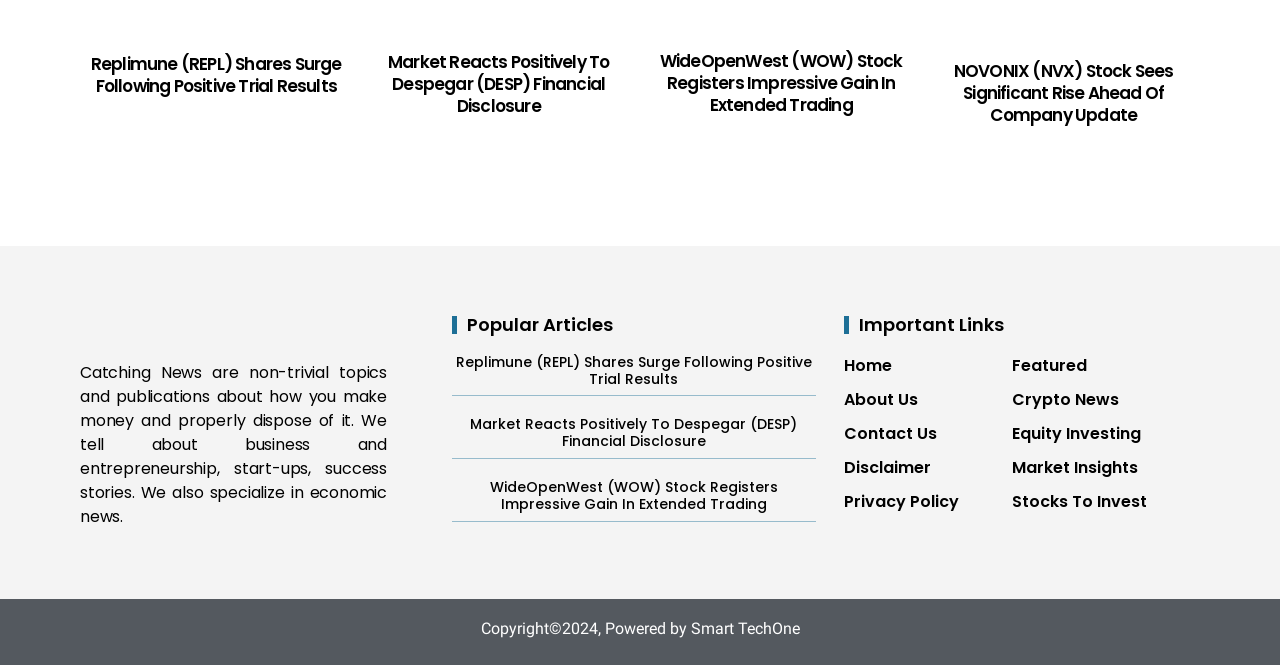What is the copyright information of this website?
Please respond to the question with as much detail as possible.

The static text at the bottom of the webpage reads 'Copyright 2024, Powered by Smart TechOne', which provides the copyright information of the website.